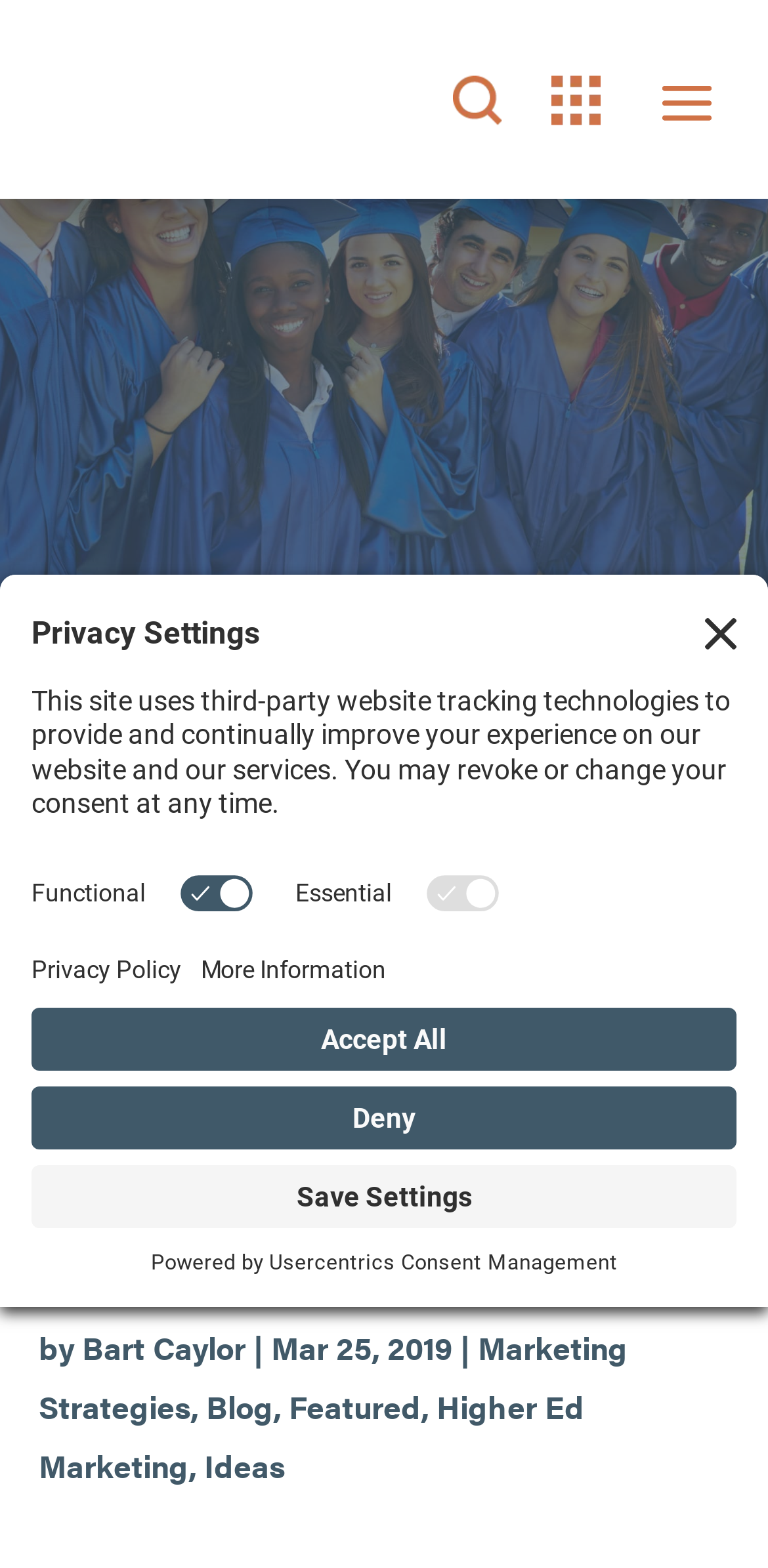What is the topic of the blog post?
Kindly offer a detailed explanation using the data available in the image.

The topic of the blog post can be found in the heading of the webpage, which says '5+ Nifty Ways to Market Your School’s Spring Commencement'. Additionally, the category 'Marketing Strategies' is mentioned below the blog post title.